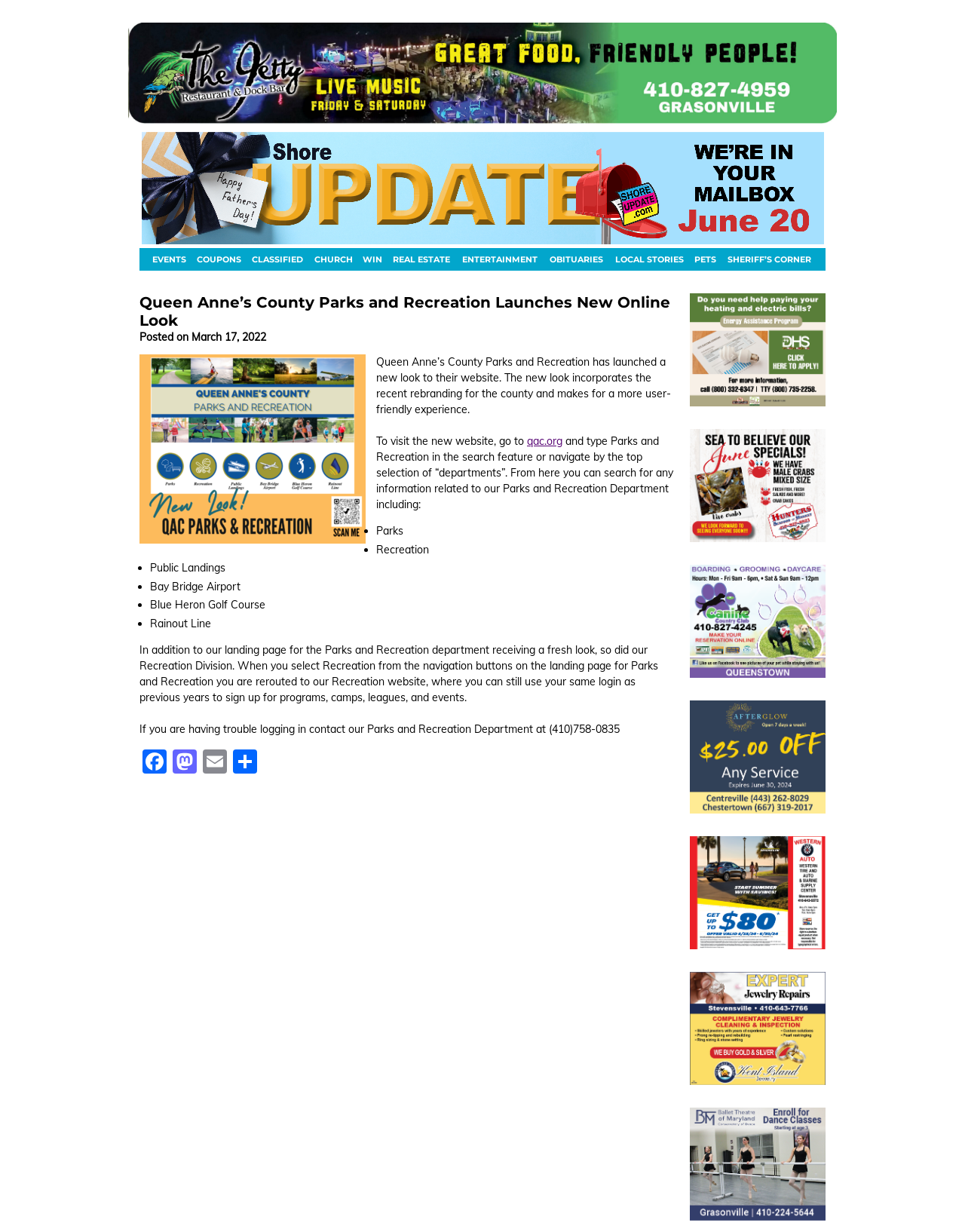Can you look at the image and give a comprehensive answer to the question:
What social media platforms are linked on the webpage?

The webpage has links to Facebook, Mastodon, and Email, indicating that these social media platforms are linked on the webpage.